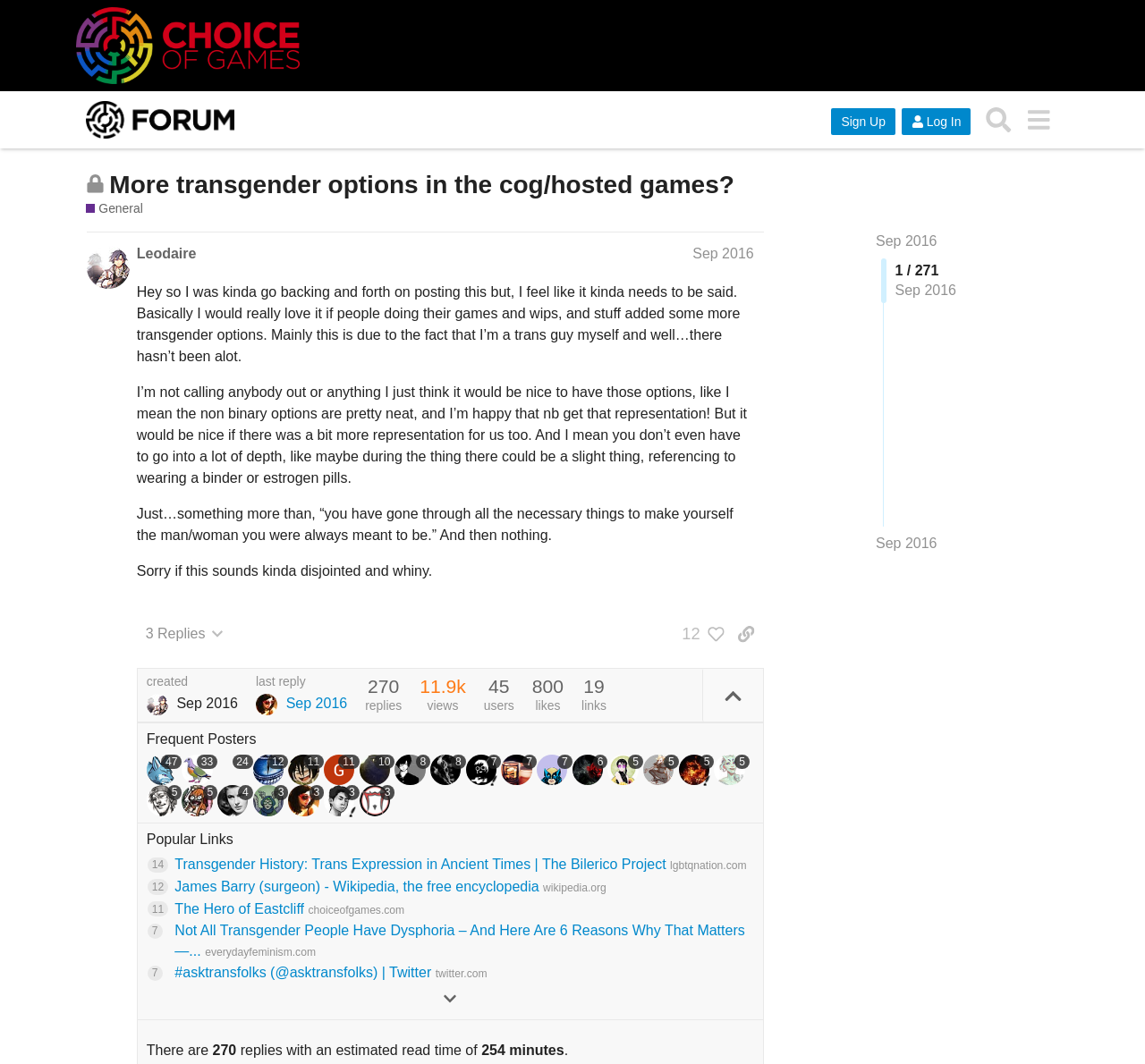Could you please study the image and provide a detailed answer to the question:
What is the name of the user who created this post?

The username 'Leodaire' is displayed above the post content, along with the date and time the post was created.